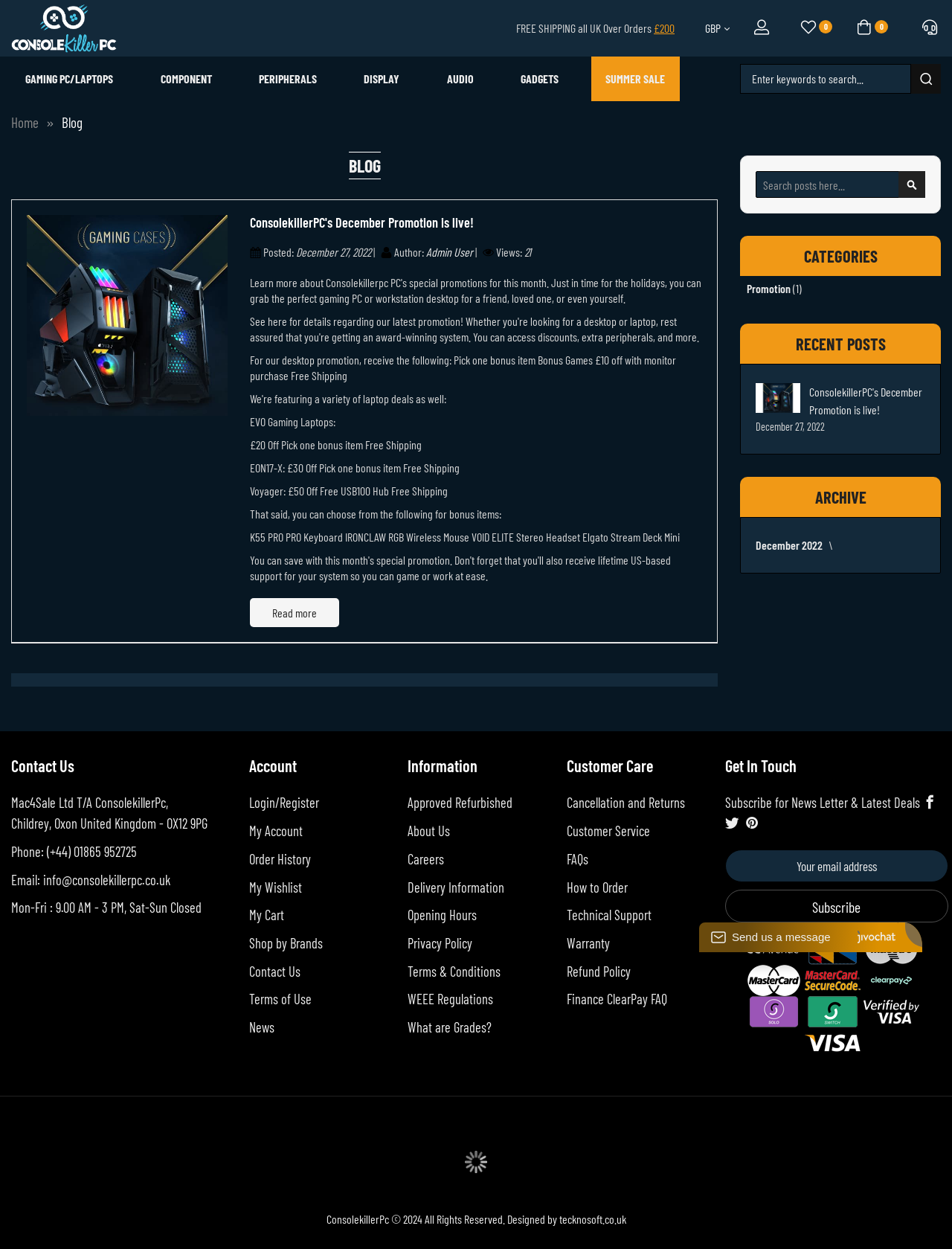Using the format (top-left x, top-left y, bottom-right x, bottom-right y), and given the element description, identify the bounding box coordinates within the screenshot: How to Order

[0.595, 0.703, 0.738, 0.719]